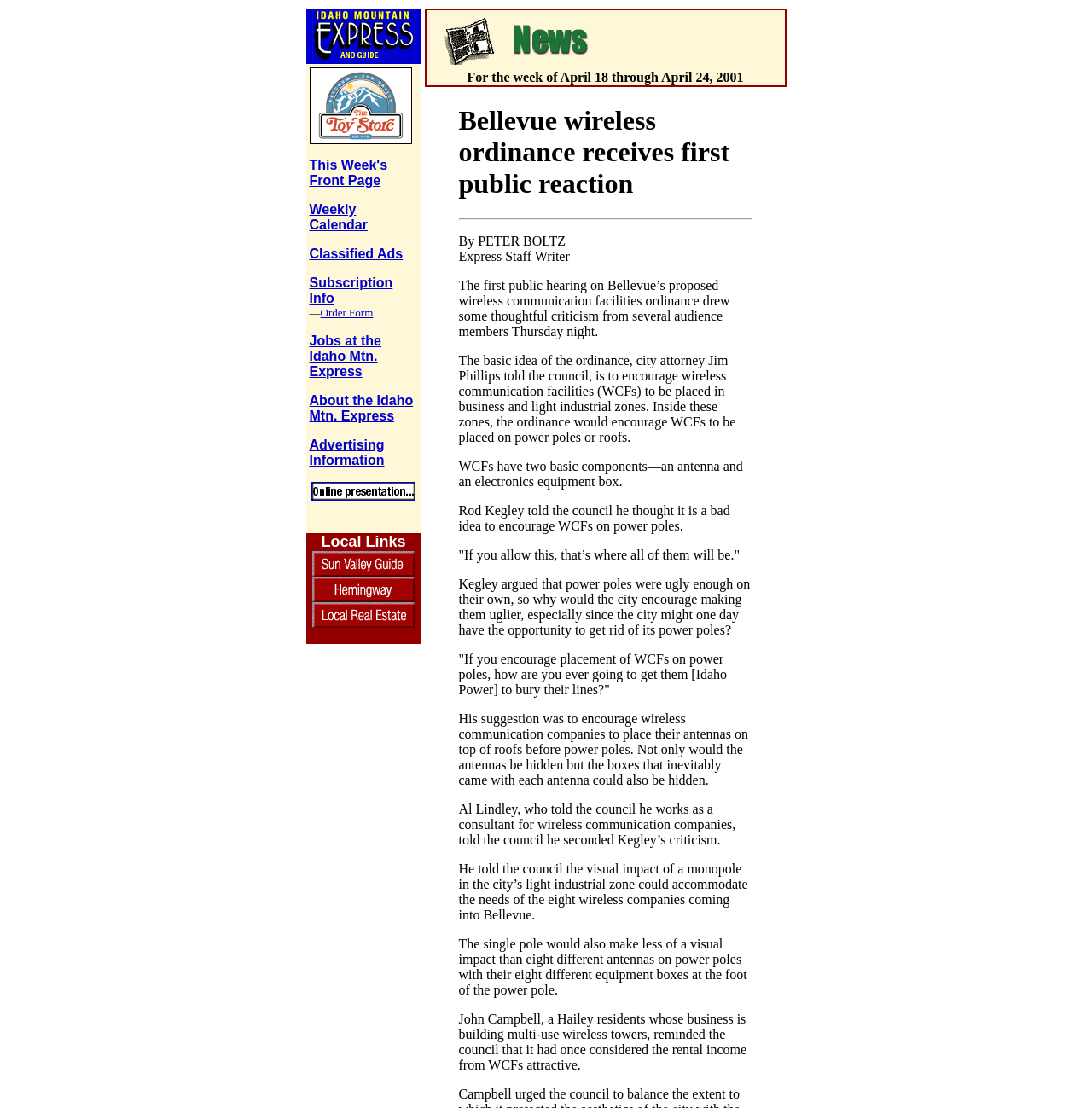Locate the bounding box coordinates of the area you need to click to fulfill this instruction: 'Read about Hemingway in Sun Valley'. The coordinates must be in the form of four float numbers ranging from 0 to 1: [left, top, right, bottom].

[0.286, 0.533, 0.38, 0.546]